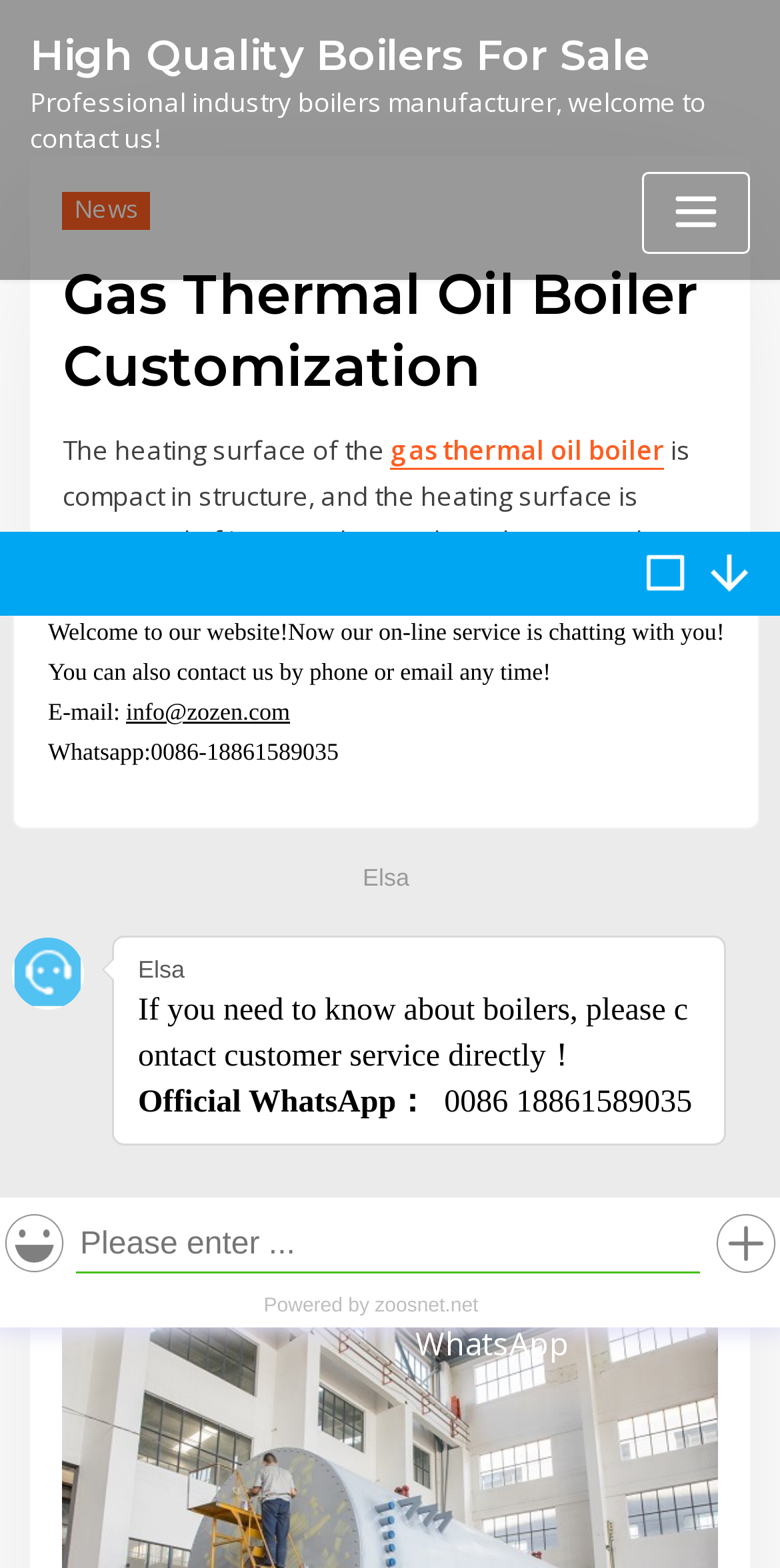Please provide a comprehensive answer to the question based on the screenshot: How many heating surfaces does the boiler have?

The webpage content explains that the boiler has a radiation heating surface (inner coil) and a convection heating surface (outer coil), making a total of two heating surfaces.